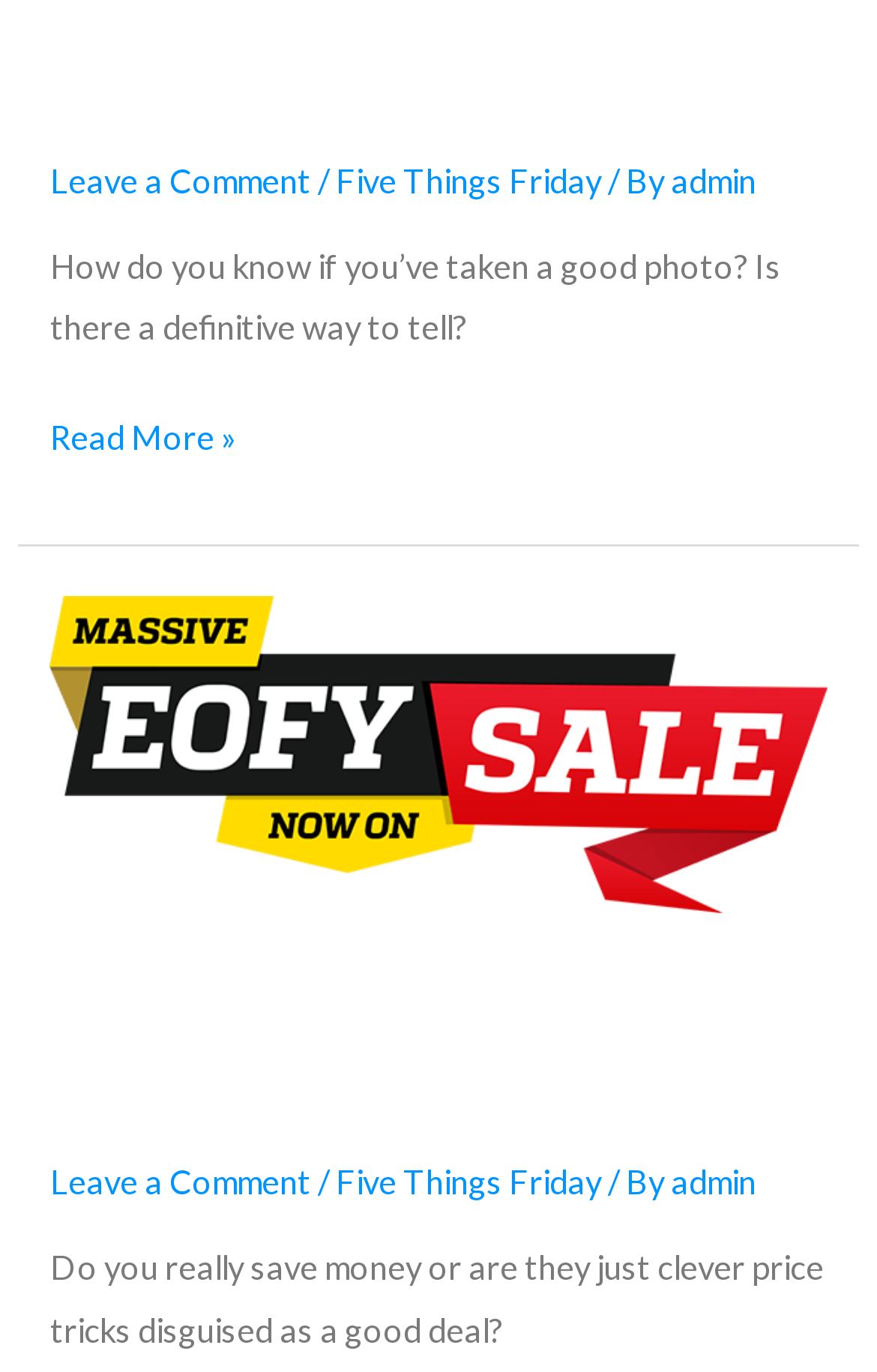Please locate the bounding box coordinates of the element that needs to be clicked to achieve the following instruction: "Click on 'Leave a Comment'". The coordinates should be four float numbers between 0 and 1, i.e., [left, top, right, bottom].

[0.058, 0.117, 0.355, 0.145]